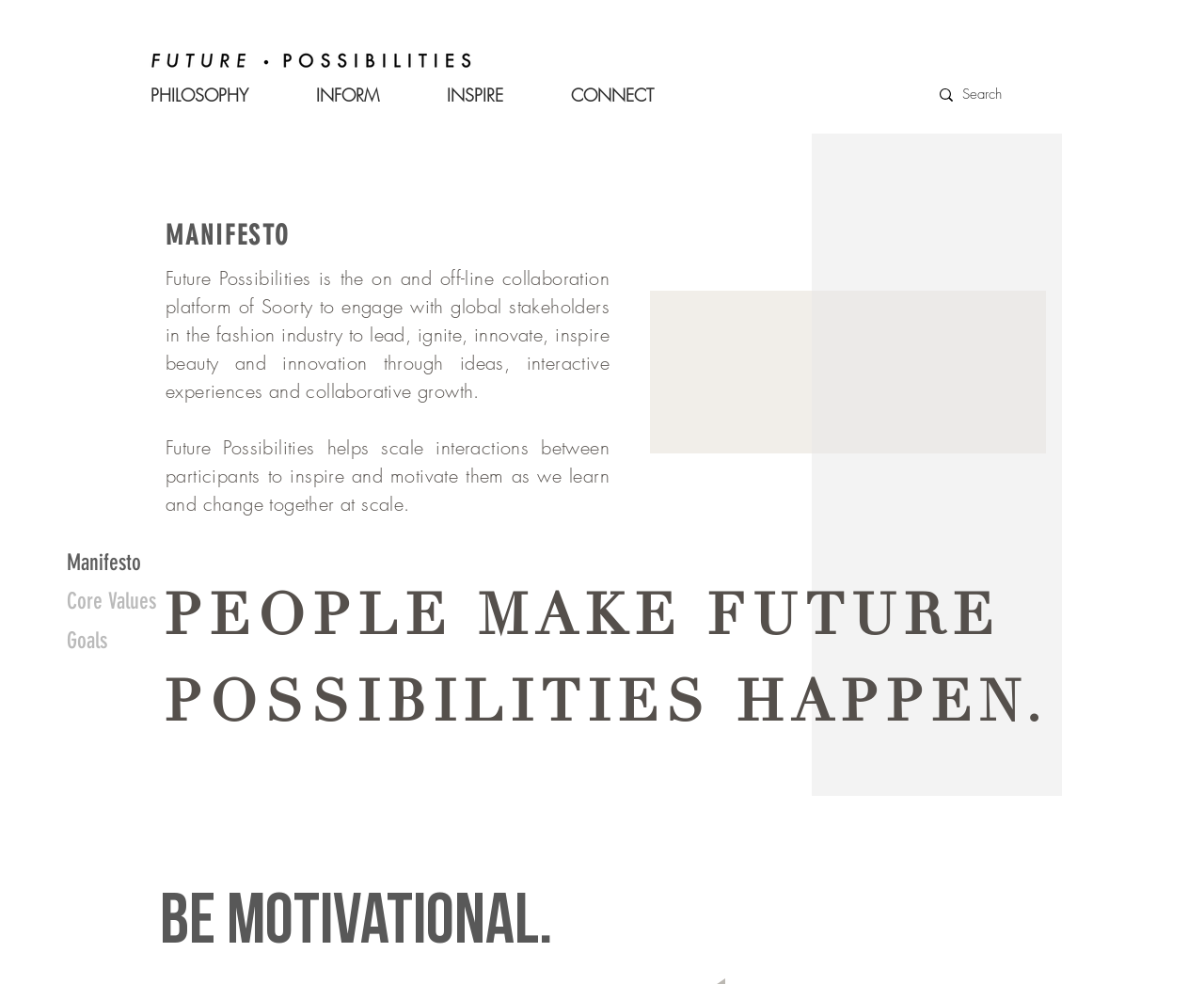What is the first core value mentioned?
From the screenshot, supply a one-word or short-phrase answer.

Be Motivational